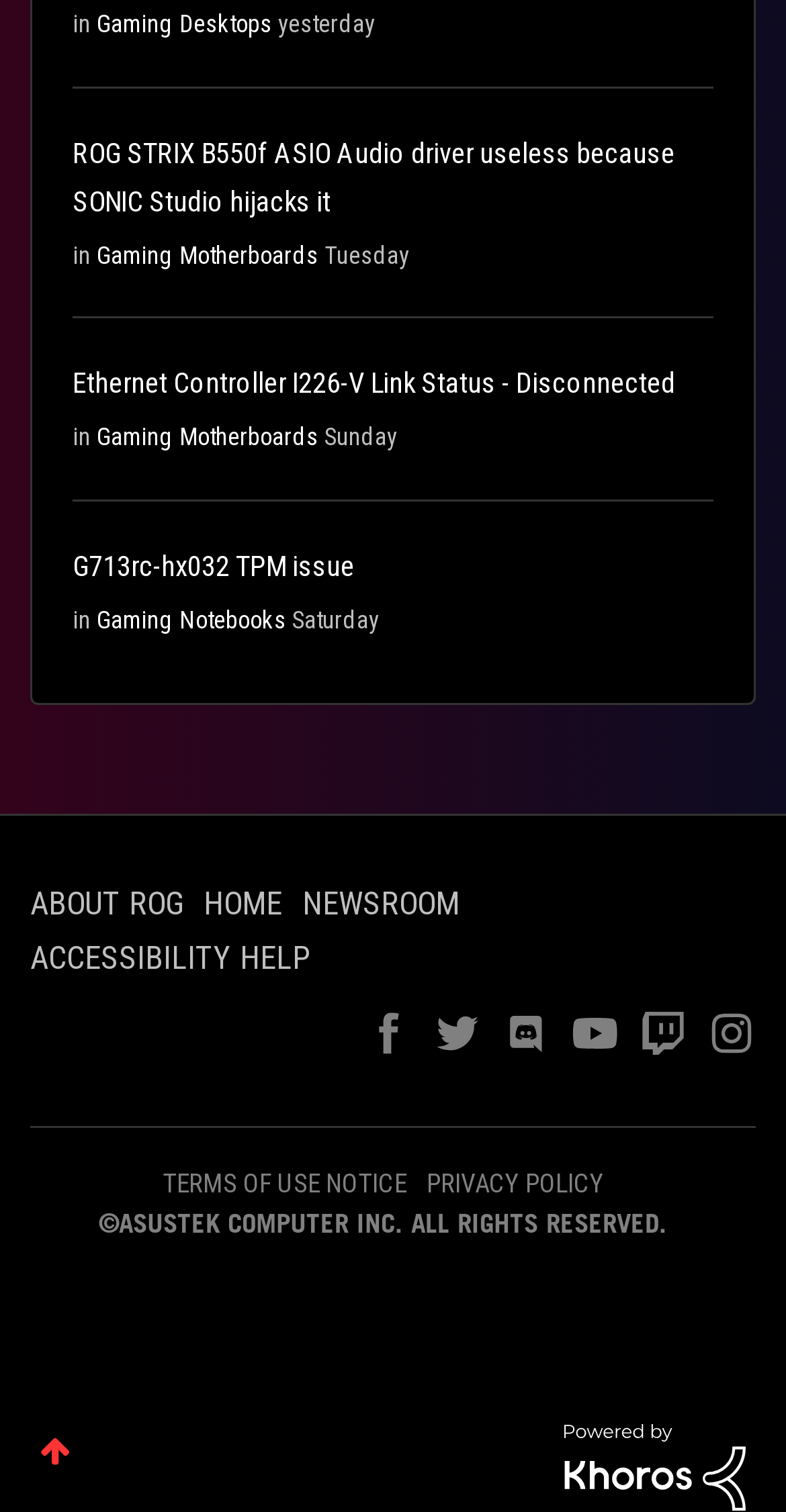What is the name of the company mentioned at the bottom of the webpage?
Please answer the question with a single word or phrase, referencing the image.

ASUSTEK COMPUTER INC.